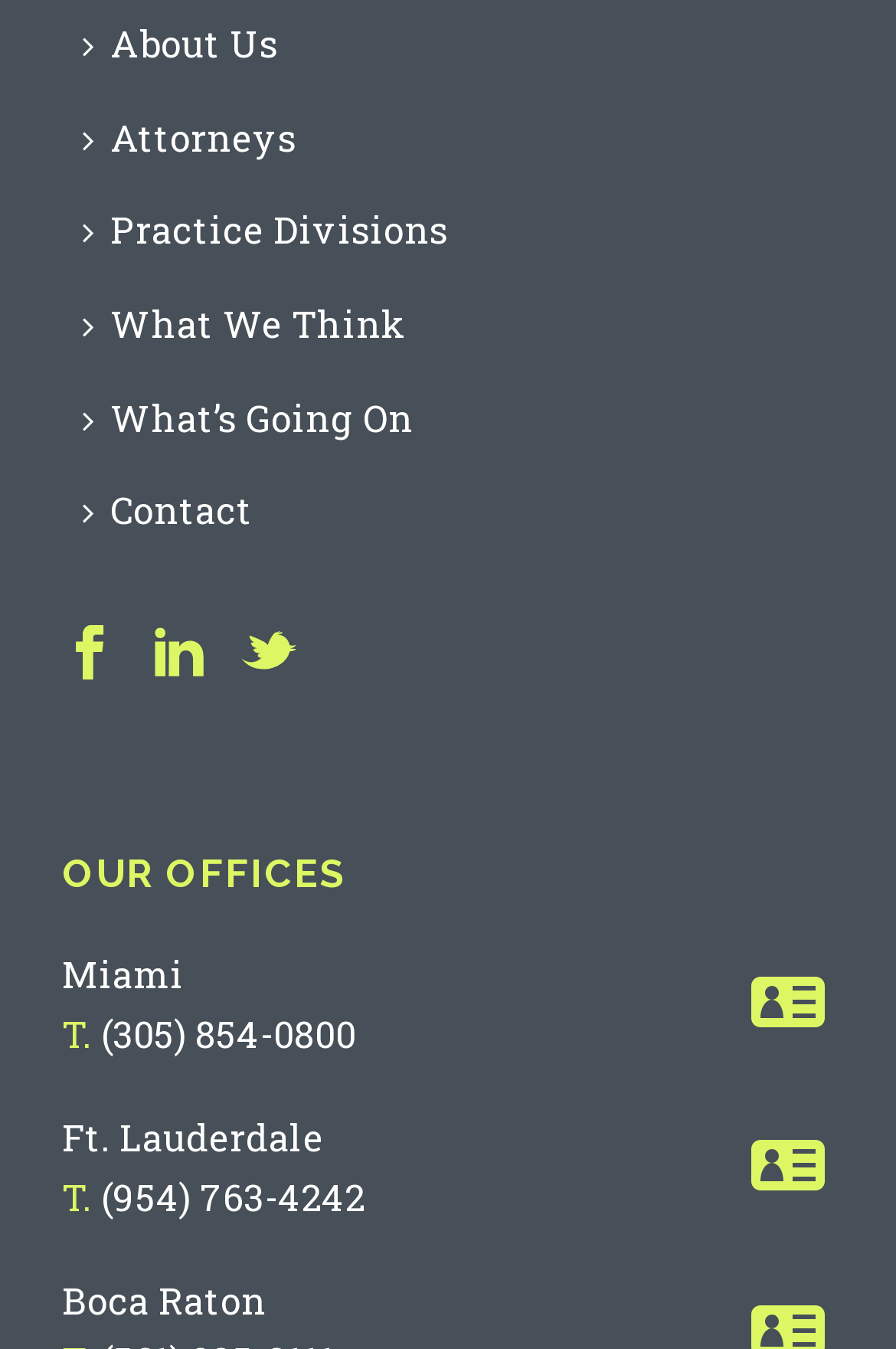Identify the bounding box coordinates of the section that should be clicked to achieve the task described: "Switch to Russian language".

None